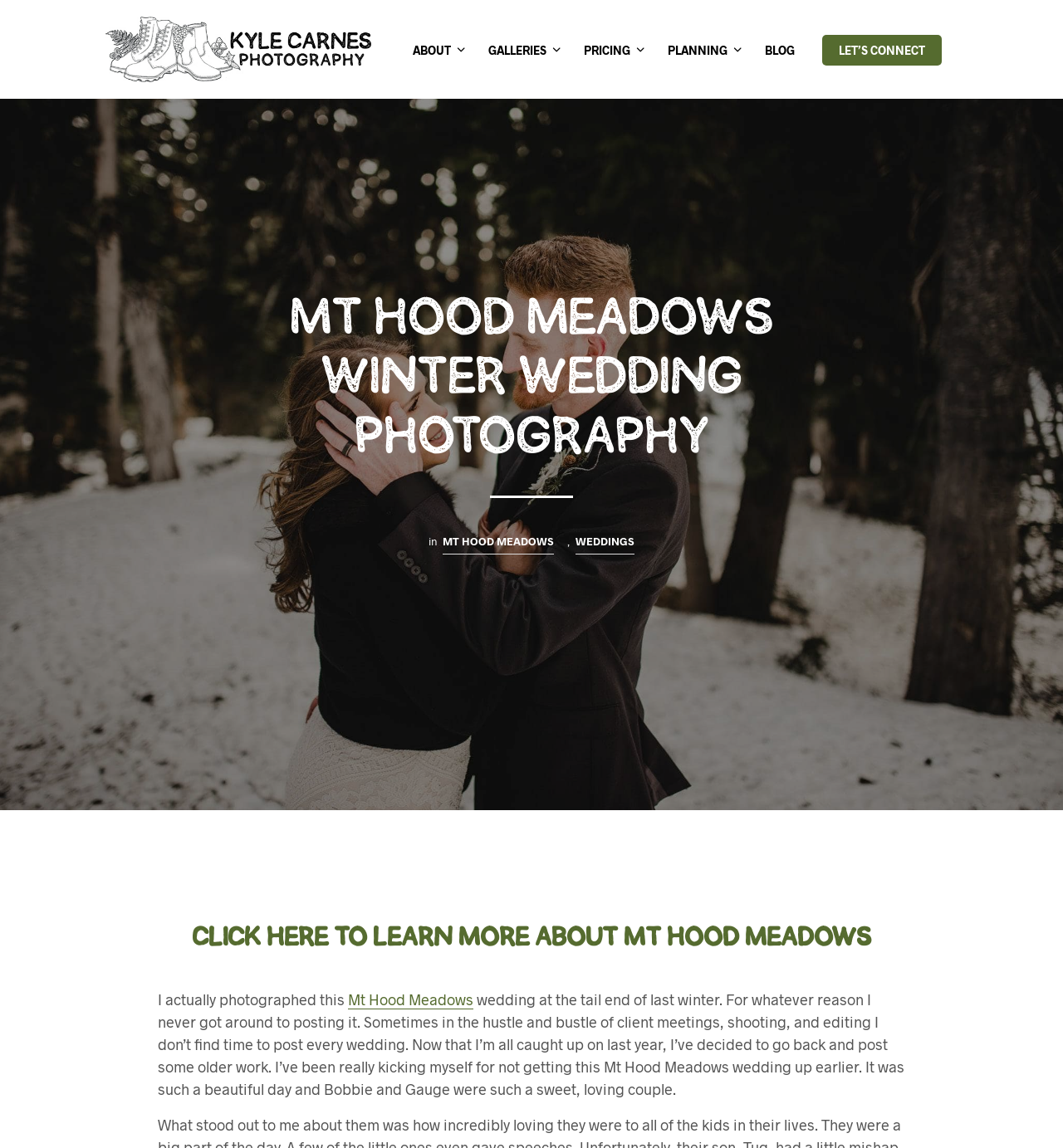Locate the bounding box coordinates of the clickable part needed for the task: "learn more about Mt Hood Meadows".

[0.18, 0.801, 0.82, 0.829]